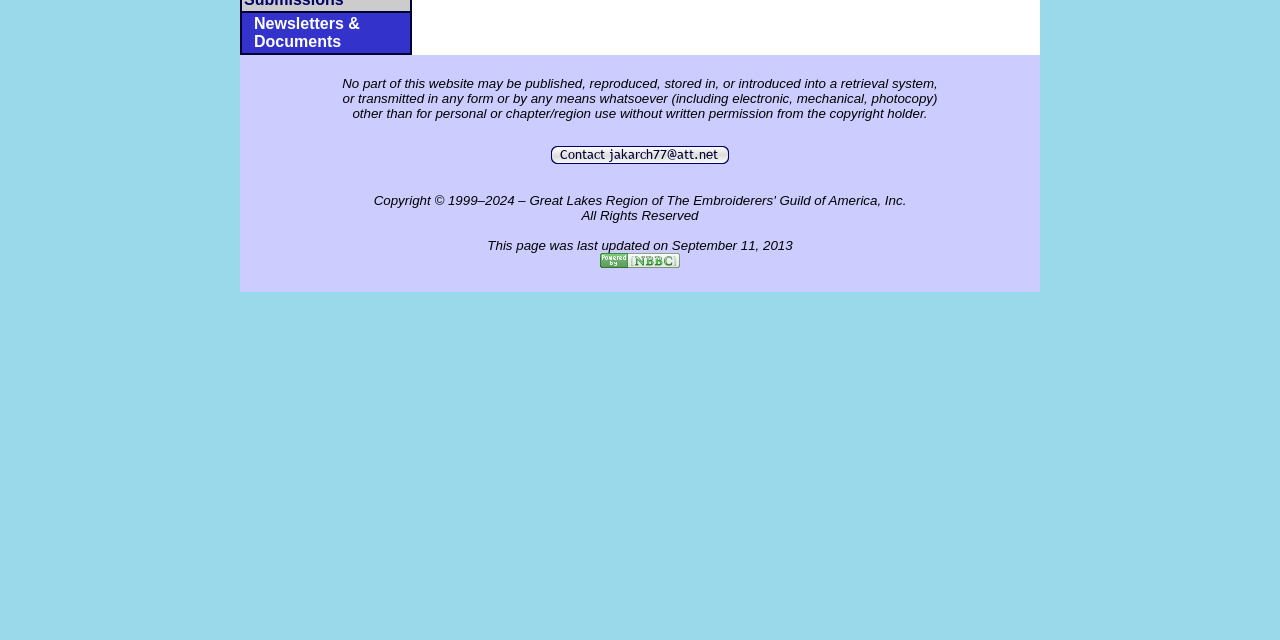Identify and provide the bounding box coordinates of the UI element described: "name="btn"". The coordinates should be formatted as [left, top, right, bottom], with each number being a float between 0 and 1.

[0.43, 0.229, 0.57, 0.257]